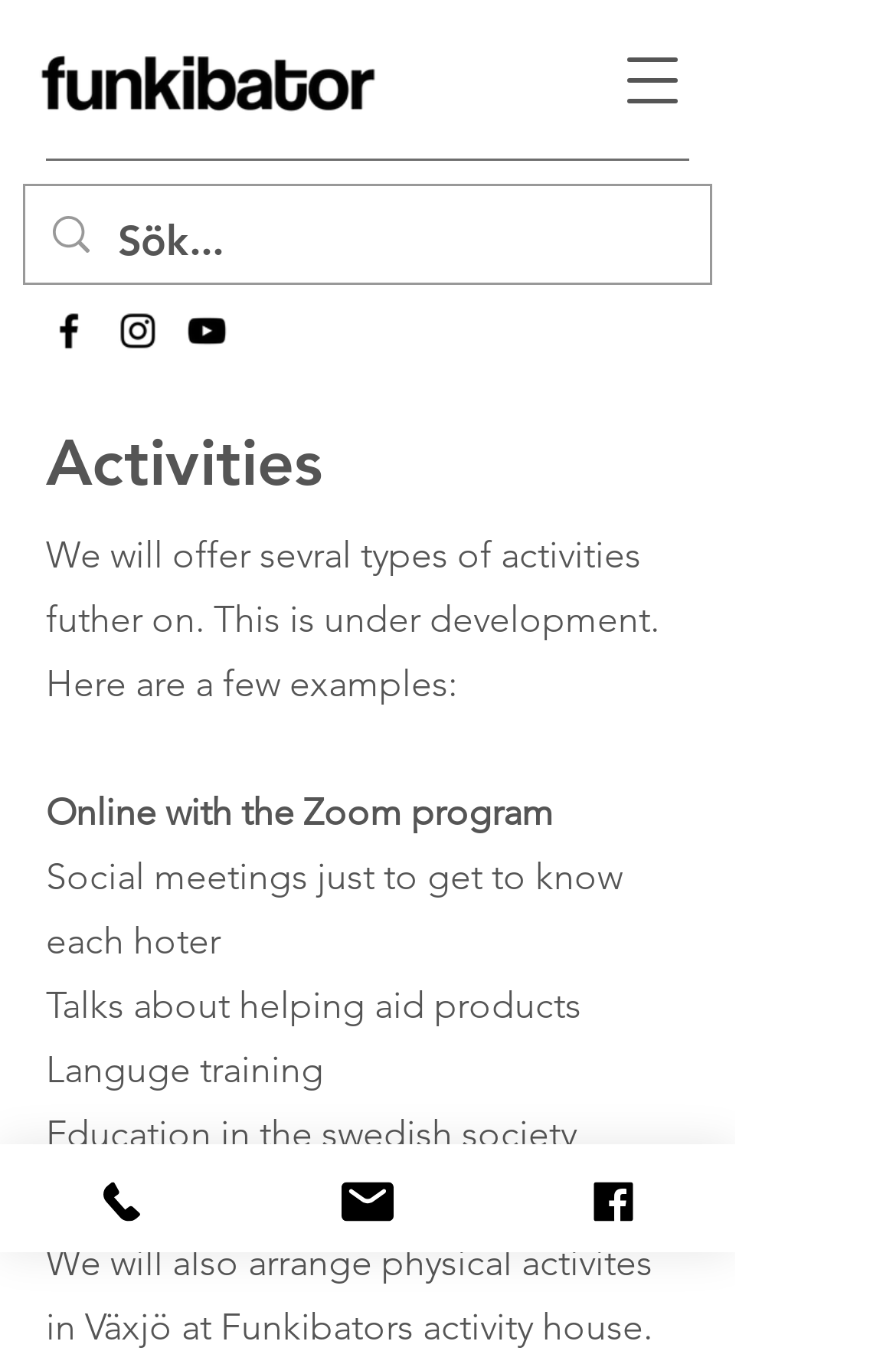Can you find the bounding box coordinates for the element that needs to be clicked to execute this instruction: "Open navigation menu"? The coordinates should be given as four float numbers between 0 and 1, i.e., [left, top, right, bottom].

[0.664, 0.017, 0.792, 0.102]